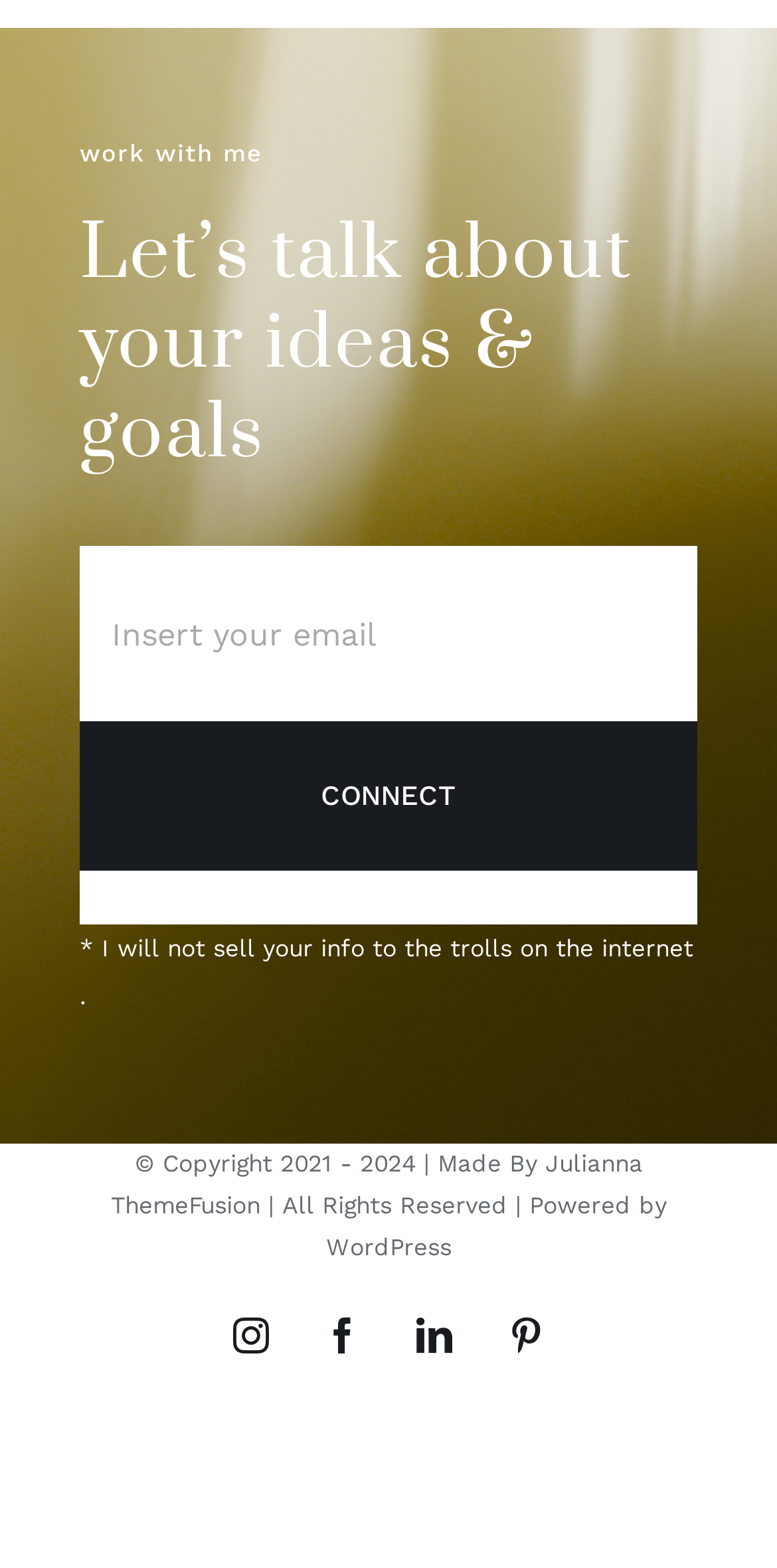Based on the element description "name="email" placeholder="Insert your email"", predict the bounding box coordinates of the UI element.

[0.103, 0.369, 0.897, 0.44]